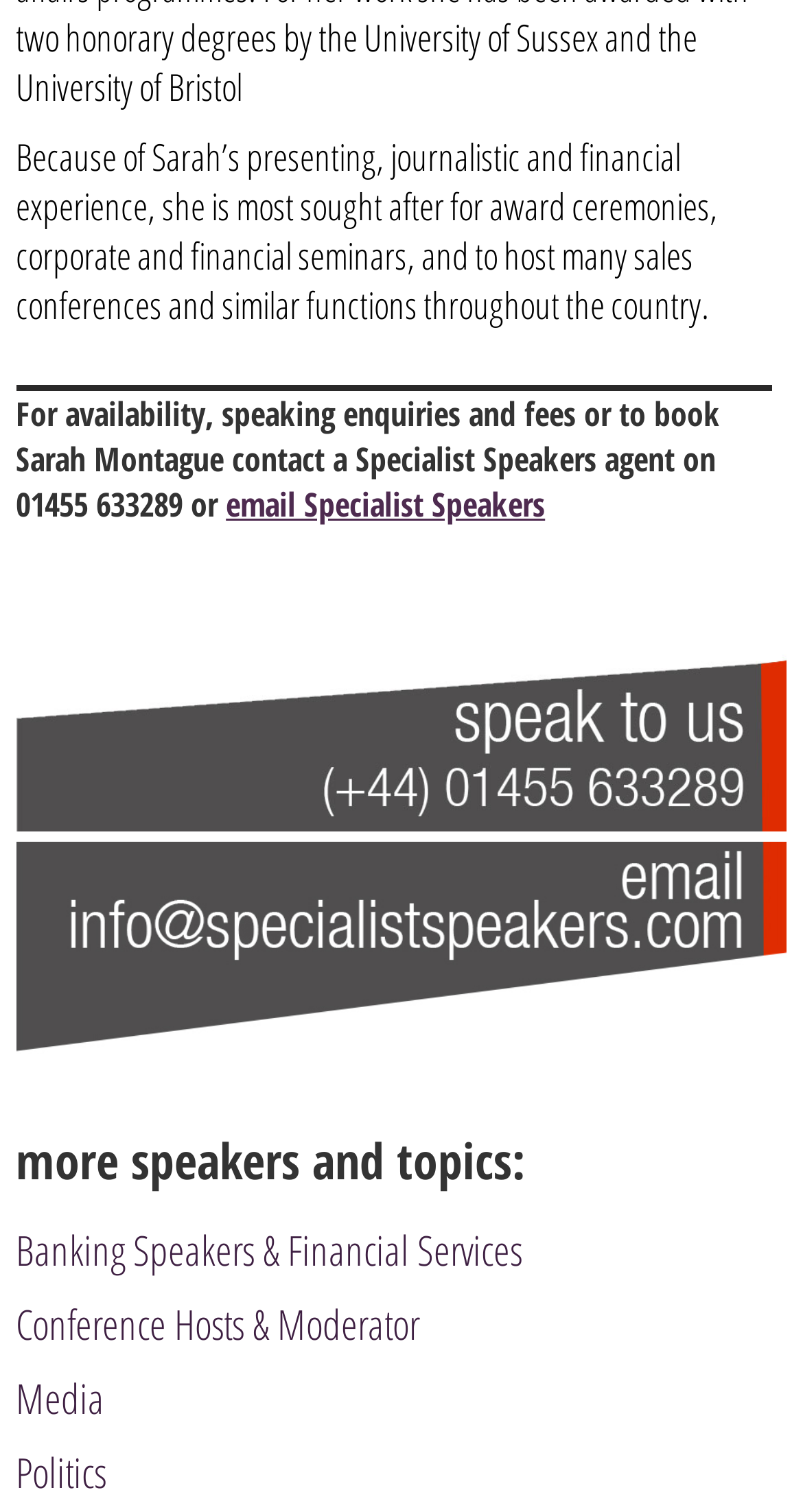Please respond to the question with a concise word or phrase:
What topics are available for speakers?

Banking, Conference Hosting, Media, Politics